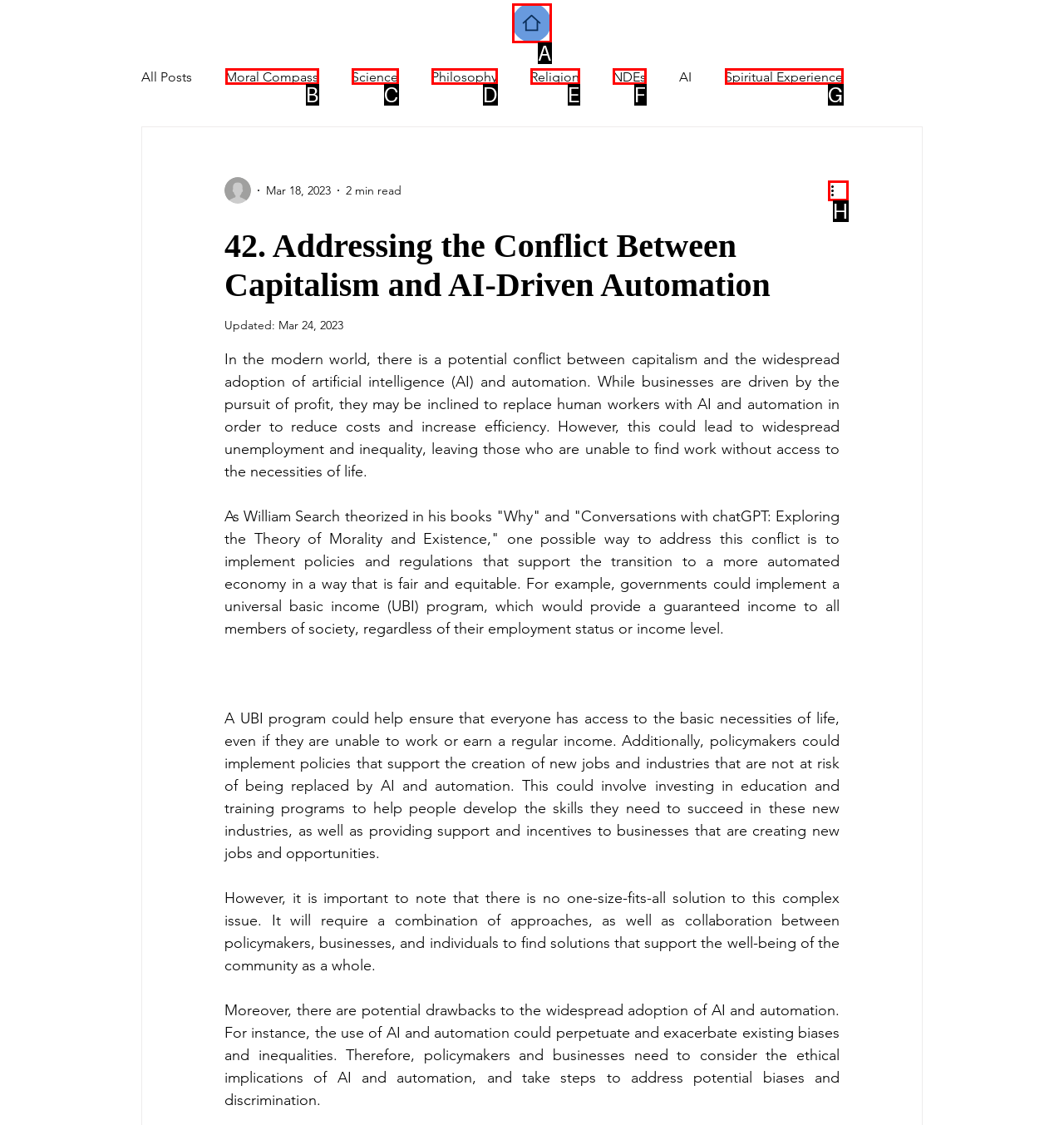Determine the option that best fits the description: Science
Reply with the letter of the correct option directly.

C